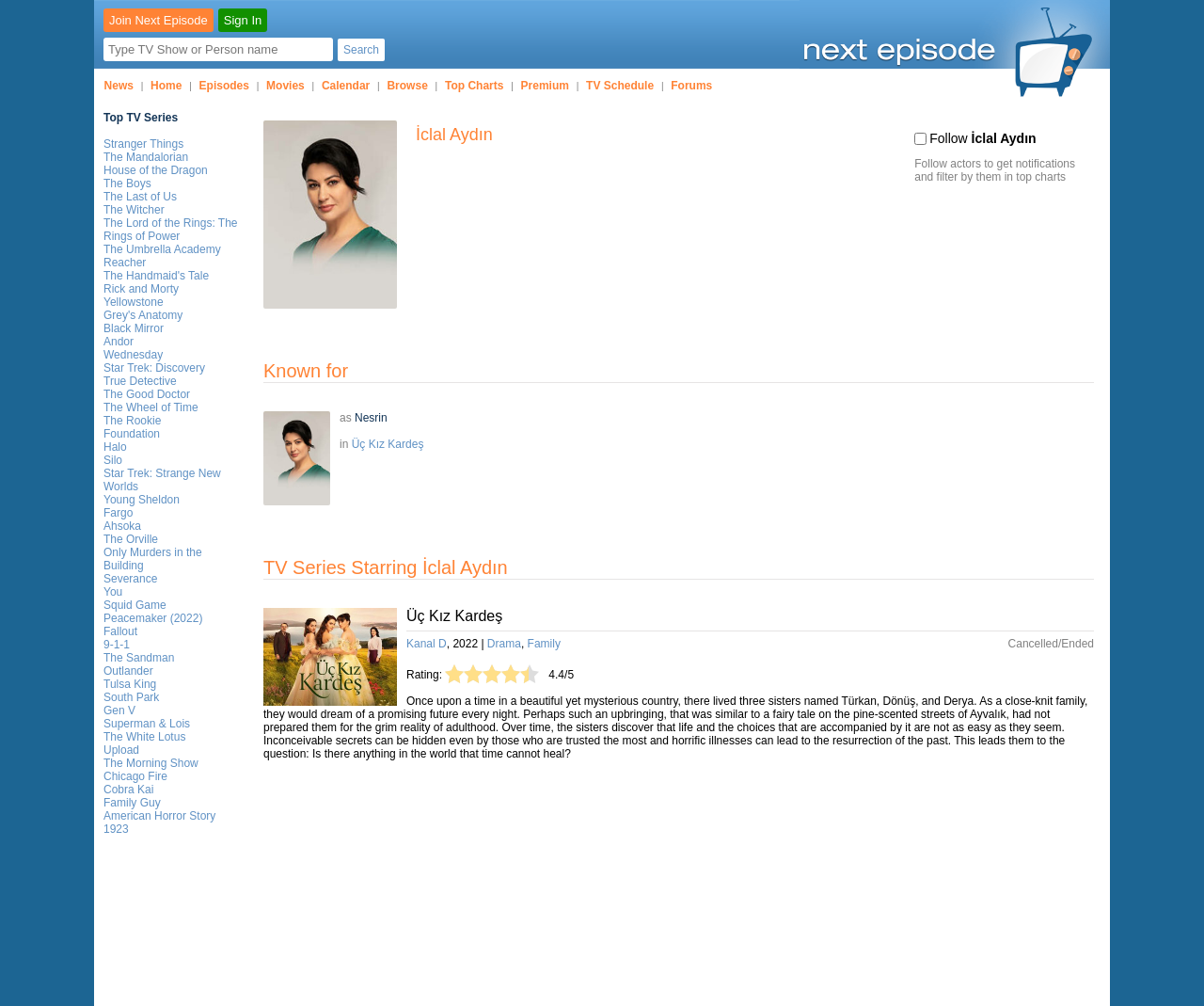Please identify the coordinates of the bounding box for the clickable region that will accomplish this instruction: "Click the 'Create Health Profile' button".

None